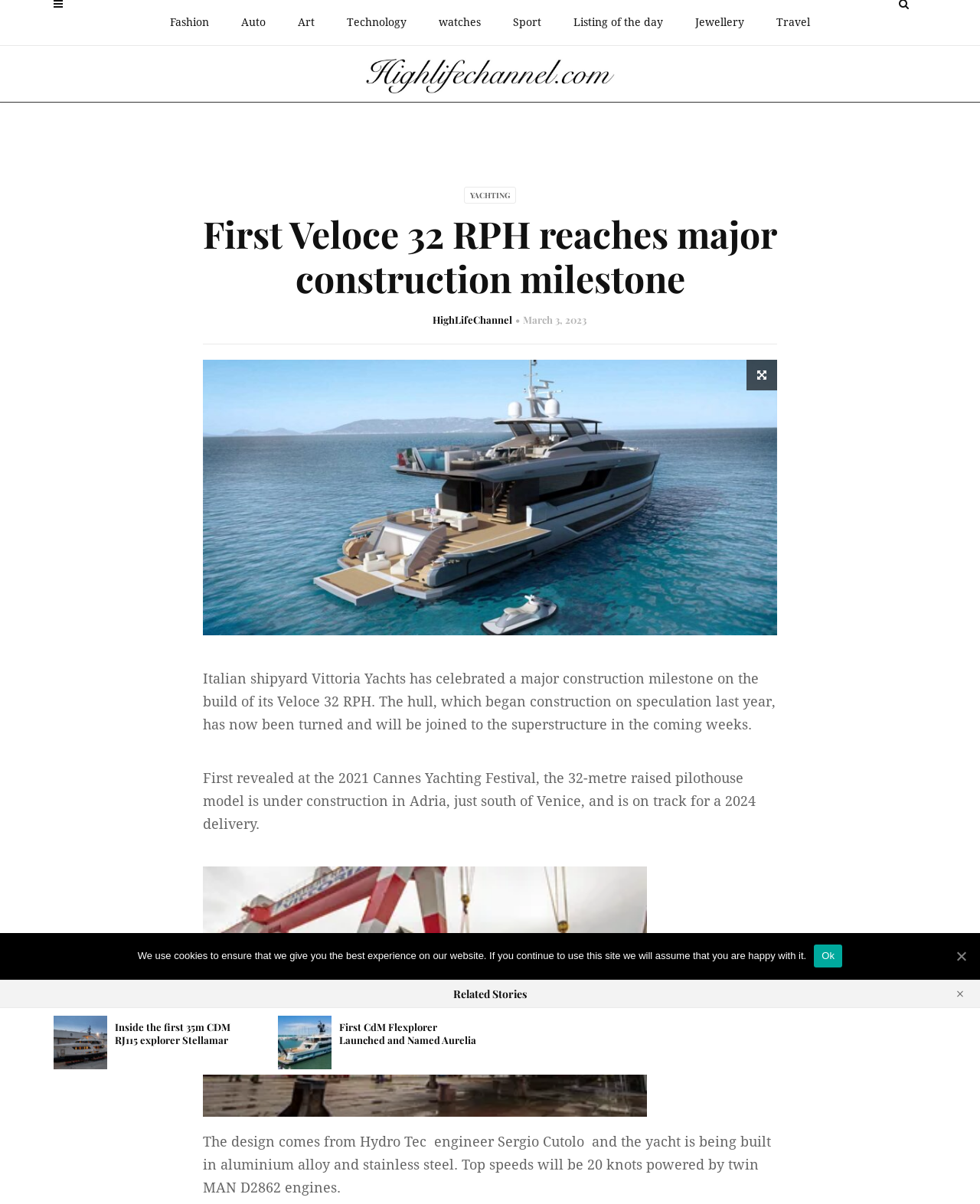Find the bounding box coordinates of the area that needs to be clicked in order to achieve the following instruction: "View the yacht image". The coordinates should be specified as four float numbers between 0 and 1, i.e., [left, top, right, bottom].

[0.207, 0.72, 0.66, 0.927]